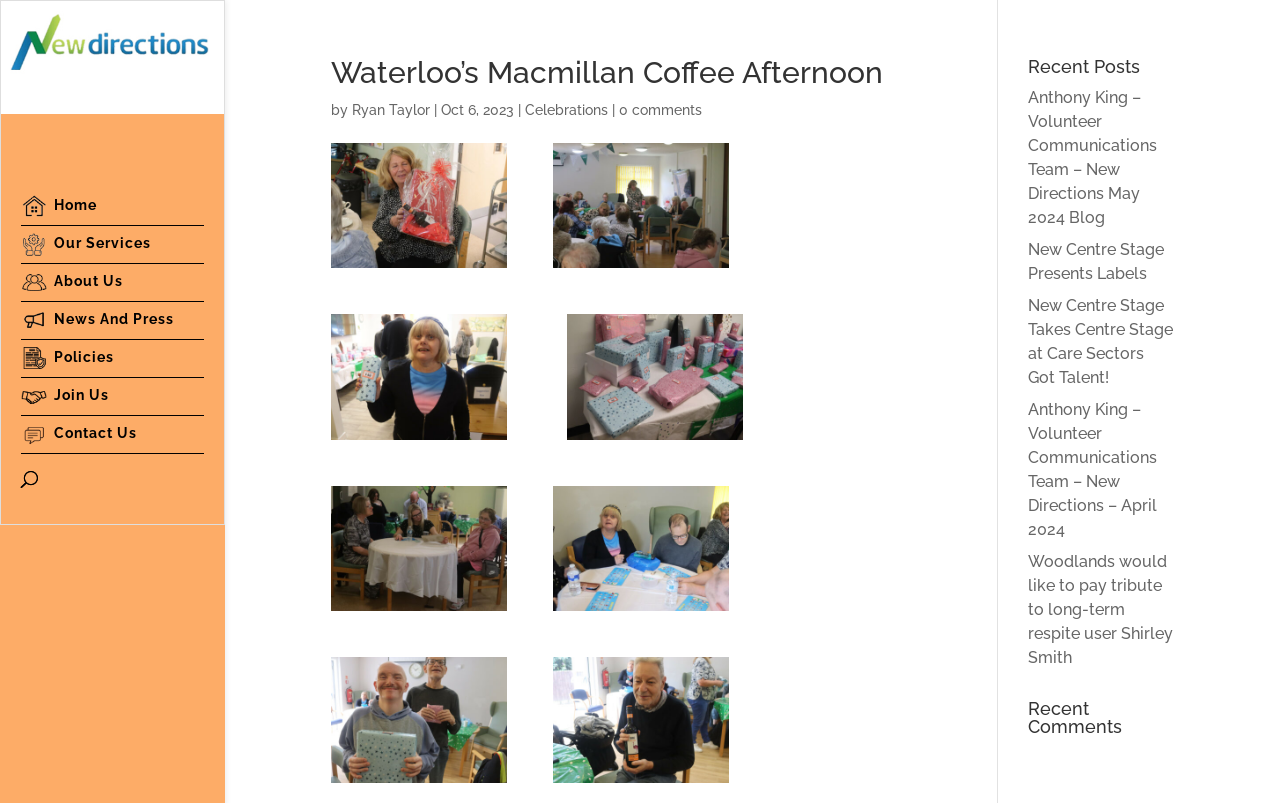Give a detailed account of the webpage's layout and content.

The webpage appears to be a blog post about Waterloo Park Day Centre's belated Macmillan Coffee Afternoon event, which took place on October 4, 2023. 

At the top left corner, there is a logo image and a link to "New Directions". Below this, there is a navigation menu with links to "Home", "Our Services", "About Us", "News And Press", "Policies", "Join Us", and "Contact Us". 

To the right of the navigation menu, there is a search bar with a placeholder text "Search for:". 

The main content of the page starts with a heading "Waterloo’s Macmillan Coffee Afternoon" followed by the author's name "Ryan Taylor" and the date "Oct 6, 2023". There are also links to "Celebrations" and "0 comments" below the author's name. 

The page has several social media links, represented by icons, scattered throughout the page. 

Below the main content, there is a section titled "Recent Posts" with five links to other blog posts, including "Anthony King – Volunteer Communications Team – New Directions May 2024 Blog", "New Centre Stage Presents Labels", and others. 

Finally, at the bottom of the page, there is a section titled "Recent Comments", but it does not contain any comments.